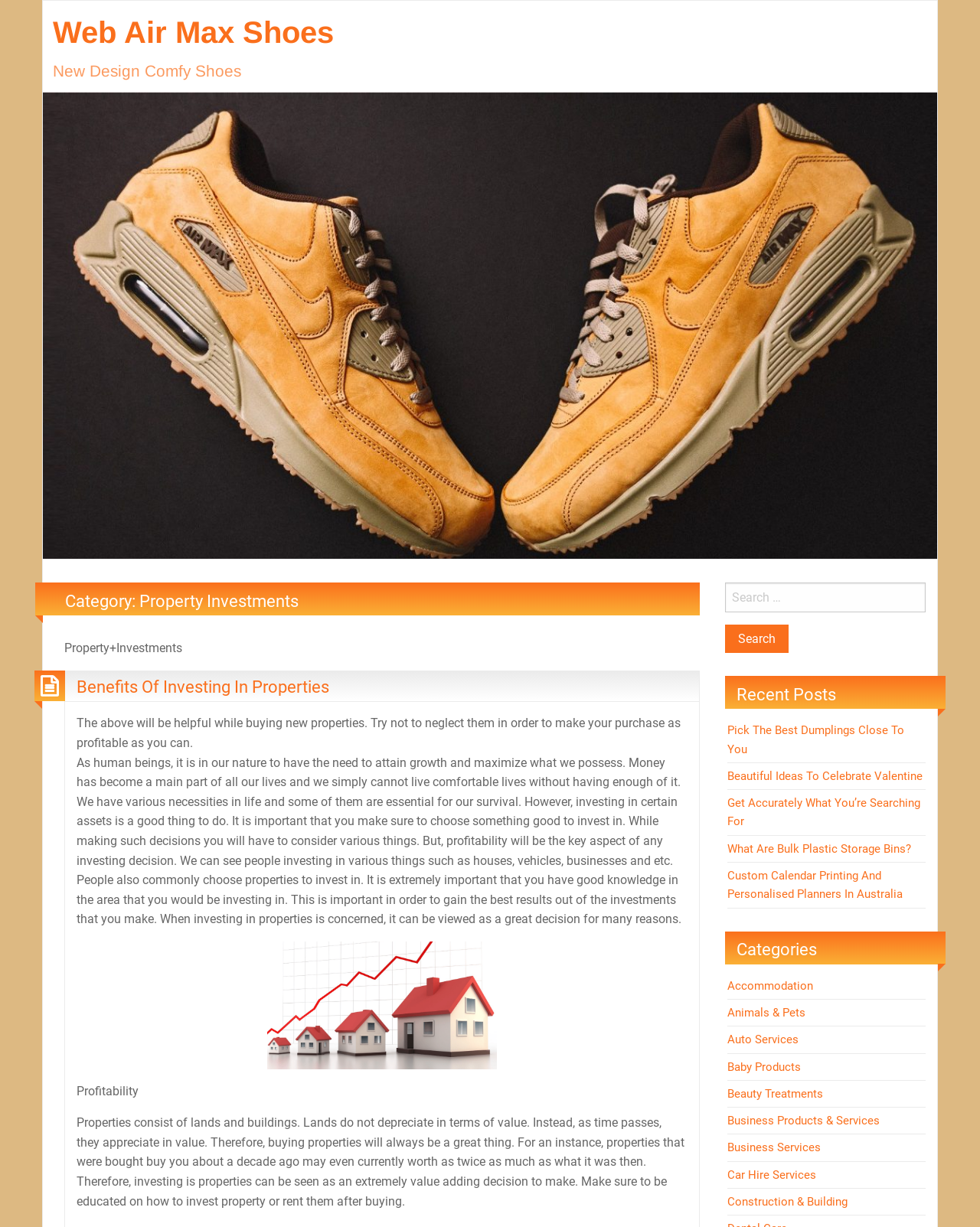Generate a comprehensive description of the contents of the webpage.

The webpage is about property investments, with a focus on Web Air Max Shoes. At the top, there is a heading "Web Air Max Shoes" followed by a link with the same text. Below this, there is another heading "New Design Comfy Shoes". 

To the right of these headings, there is an image of Web Air Max Shoes, accompanied by a link to the same. Below the image, there is a category heading "Property Investments" with a subheading "Benefits Of Investing In Properties" that links to a related page. 

The main content of the page is a long paragraph discussing the importance of investing in properties, highlighting the benefits of growth and maximizing one's assets. The text also emphasizes the need for knowledge in the area of investment and the profitability of investing in properties. 

There is an image in the middle of the text, but it does not have a descriptive caption. The text continues to discuss the value of properties, including lands and buildings, and how they appreciate in value over time. 

On the right side of the page, there is a search bar with a button labeled "Search". Below this, there are links to recent posts, including "Pick The Best Dumplings Close To You", "Beautiful Ideas To Celebrate Valentine", and several others. 

Further down, there are categories listed, including "Accommodation", "Animals & Pets", "Auto Services", and many others, each with a link to a related page.